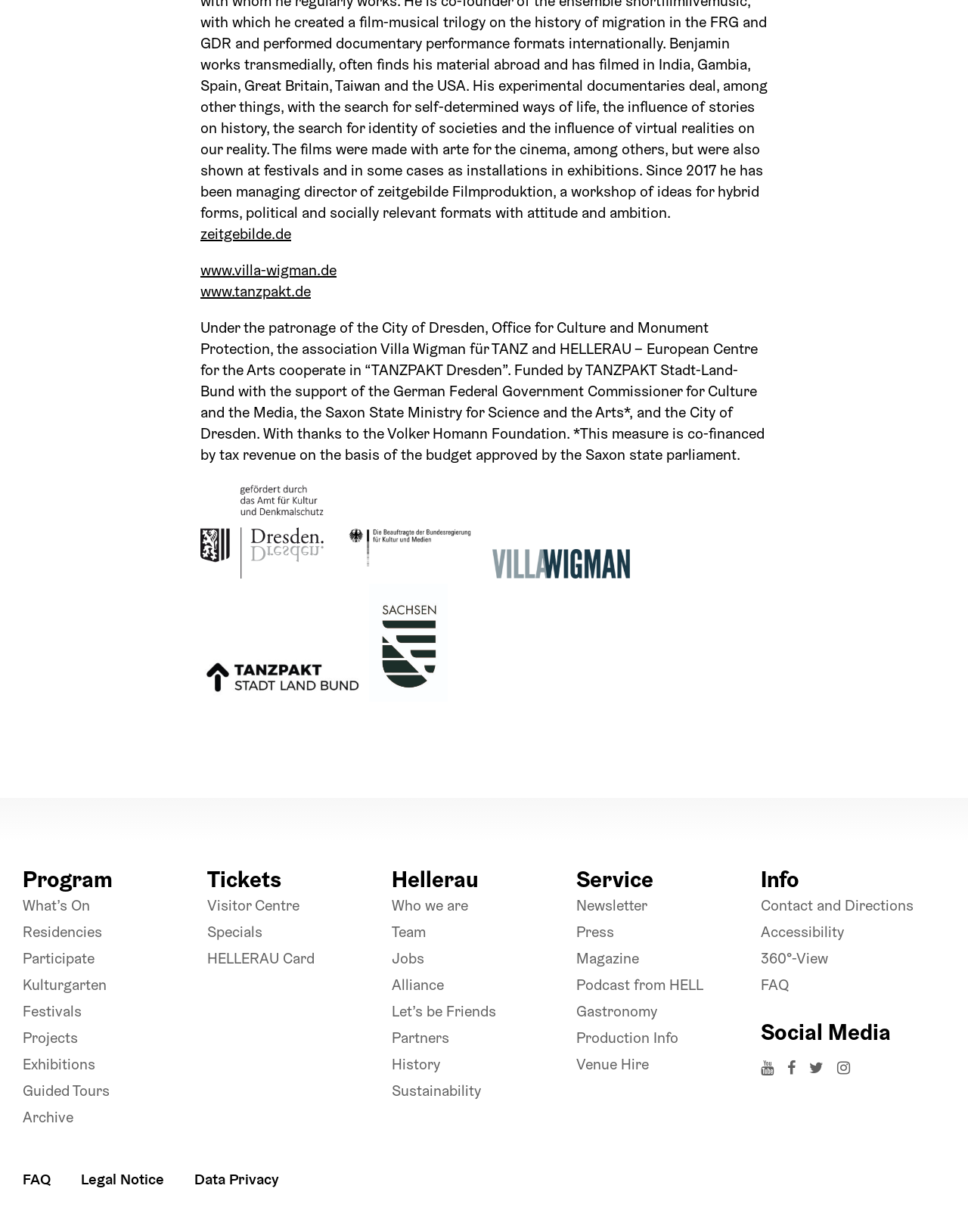Use a single word or phrase to answer the question: What is the name of the organization under whose patronage TANZPAKT Dresden is funded?

City of Dresden